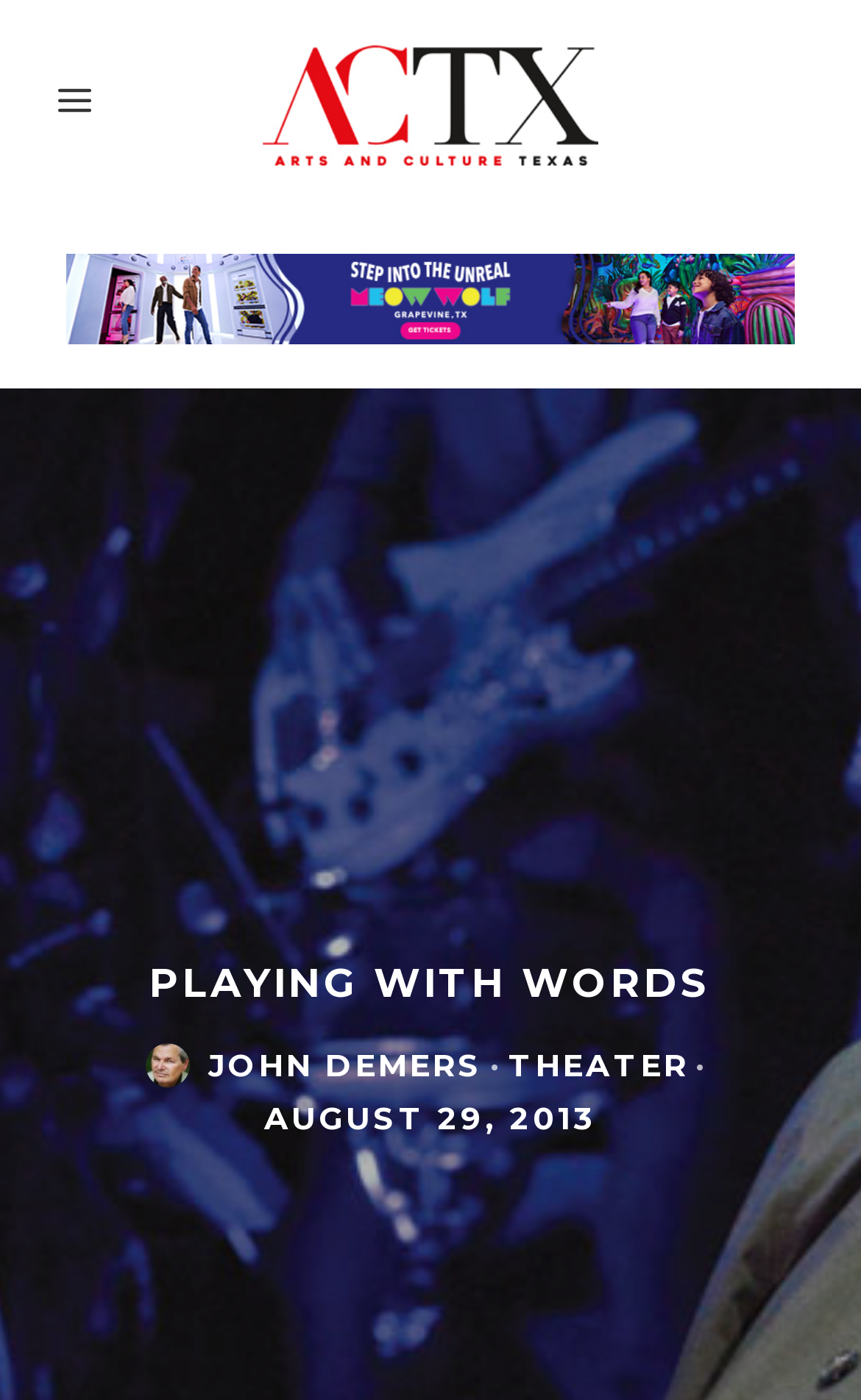Using the given description, provide the bounding box coordinates formatted as (top-left x, top-left y, bottom-right x, bottom-right y), with all values being floating point numbers between 0 and 1. Description: Theater

[0.591, 0.747, 0.8, 0.776]